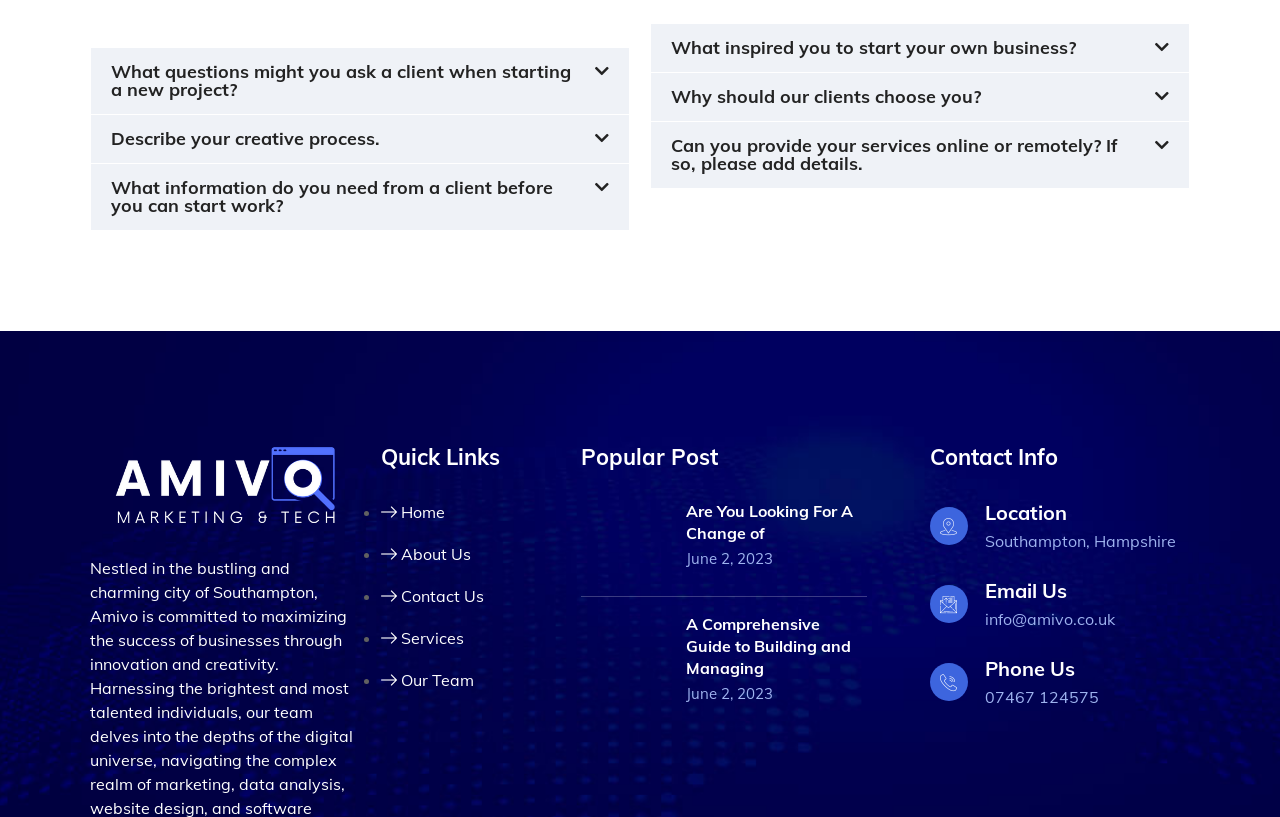Analyze the image and give a detailed response to the question:
What is the email address mentioned on the webpage?

I found the email address mentioned on the webpage by looking at the 'Contact Info' section, where it says 'Email Us' followed by the text 'info@amivo.co.uk'.